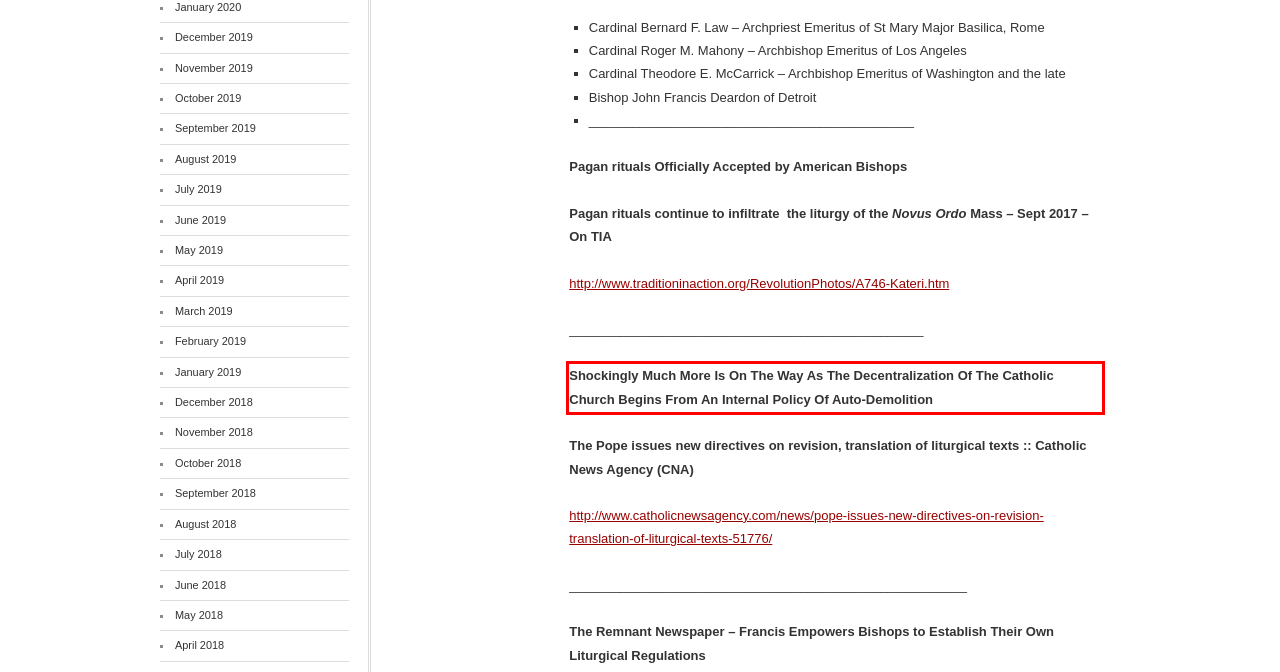Given a screenshot of a webpage with a red bounding box, please identify and retrieve the text inside the red rectangle.

Shockingly Much More Is On The Way As The Decentralization Of The Catholic Church Begins From An Internal Policy Of Auto-Demolition